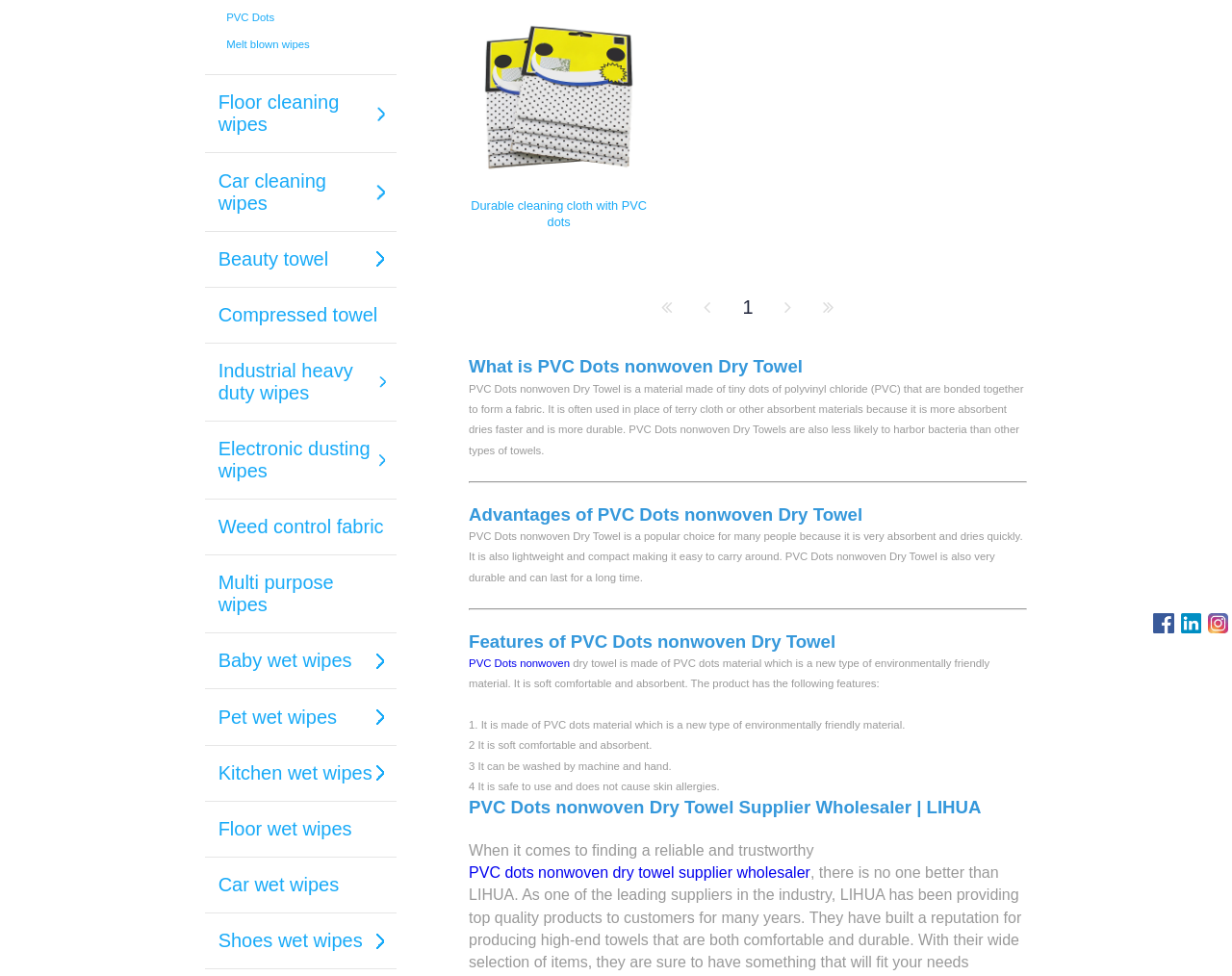Based on the provided description, "Shoes wet wipes", find the bounding box of the corresponding UI element in the screenshot.

[0.177, 0.953, 0.294, 0.975]